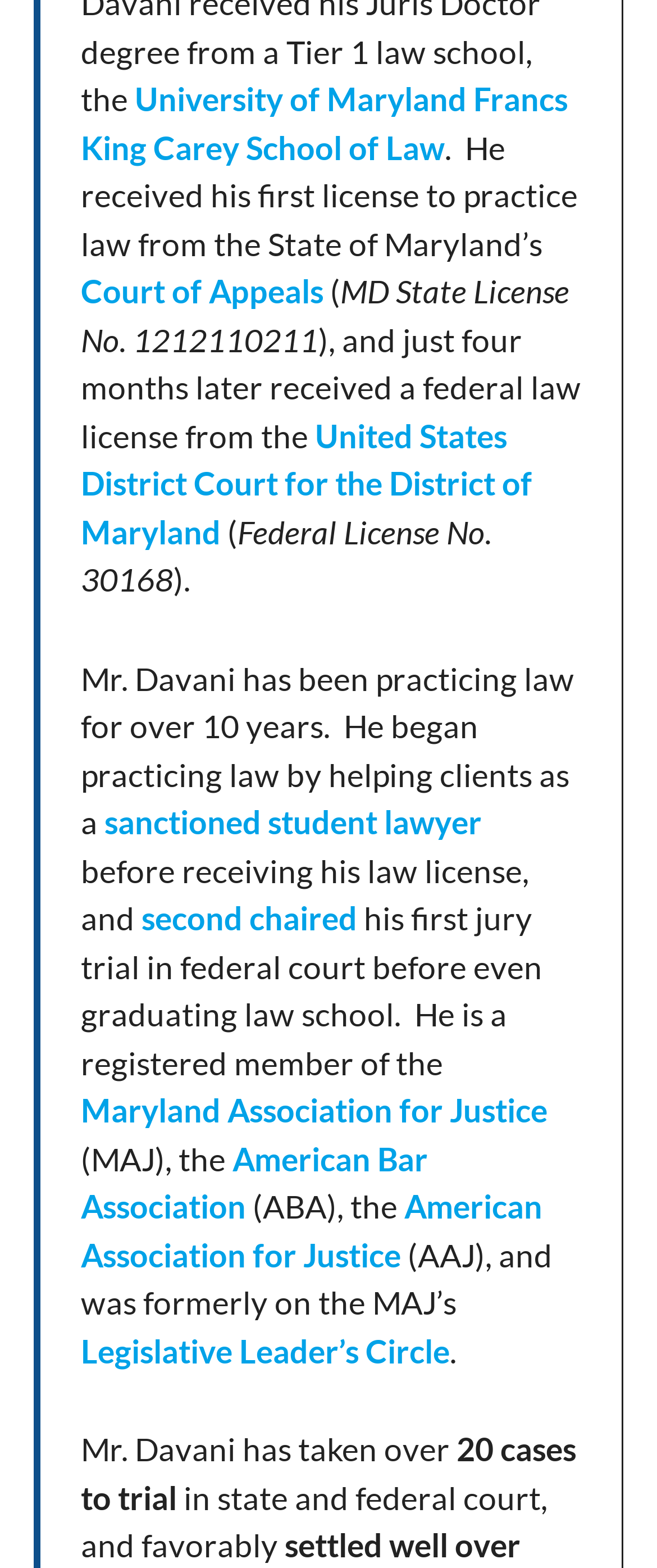How many cases has Mr. Davani taken to trial?
Please provide a detailed and thorough answer to the question.

According to the text, it is mentioned that Mr. Davani has taken over 20 cases to trial in state and federal court, which indicates that the answer is 20.